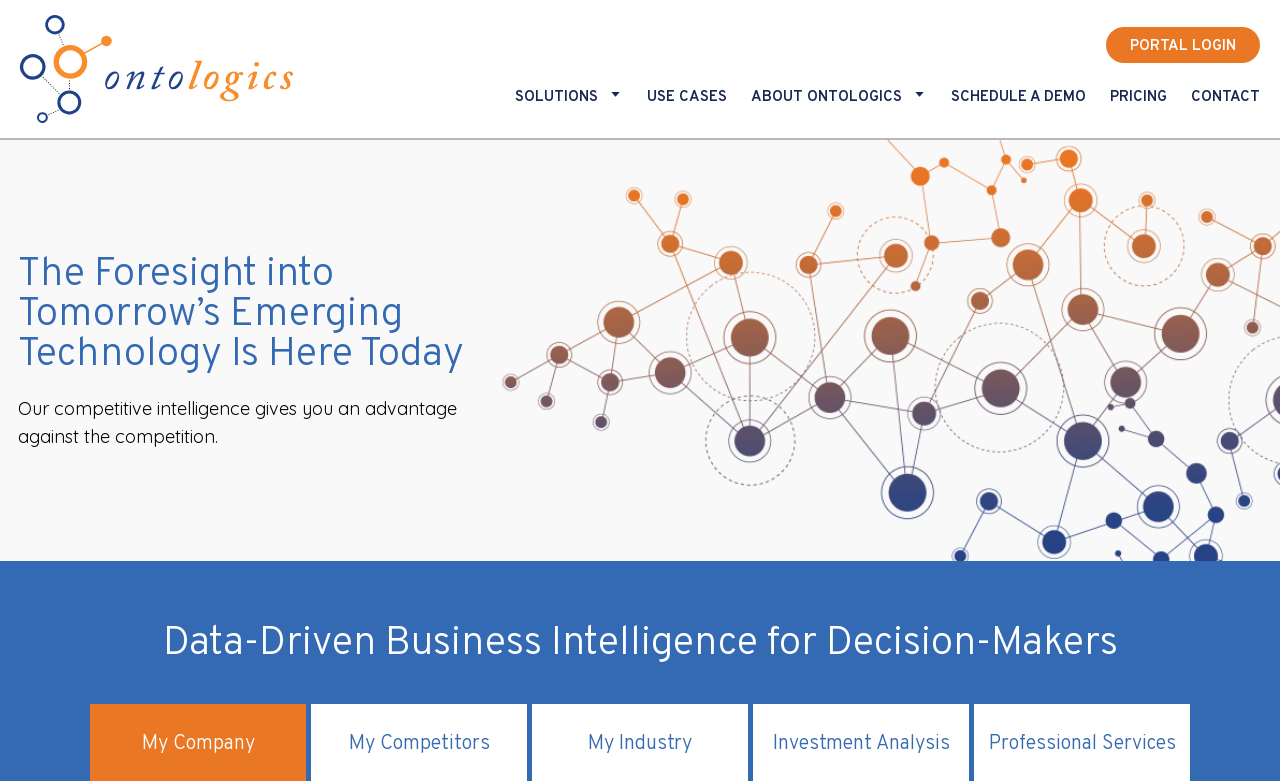Specify the bounding box coordinates of the element's area that should be clicked to execute the given instruction: "Explore solutions". The coordinates should be four float numbers between 0 and 1, i.e., [left, top, right, bottom].

[0.402, 0.112, 0.467, 0.137]